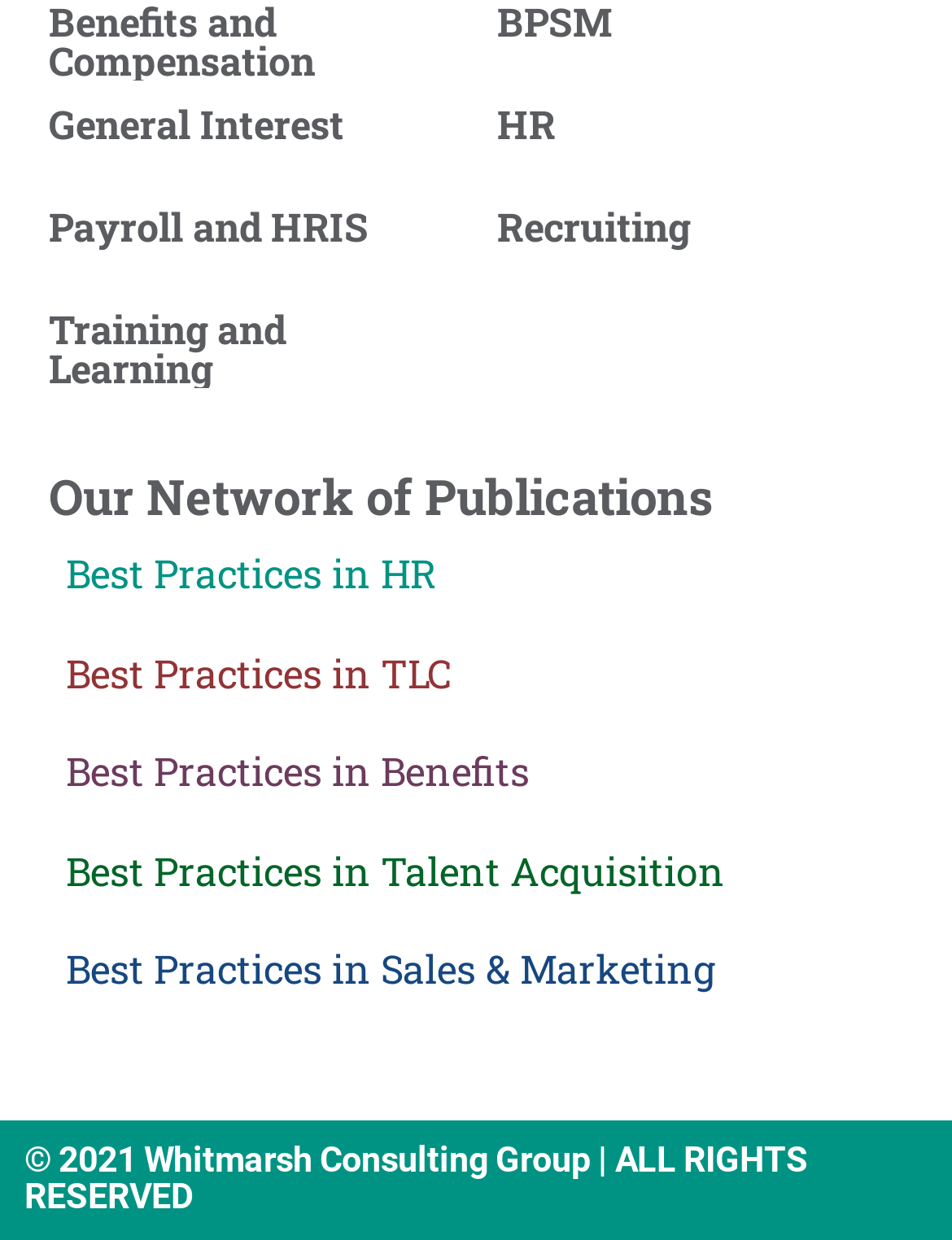Answer the question briefly using a single word or phrase: 
How many 'Best Practices' links are there?

5